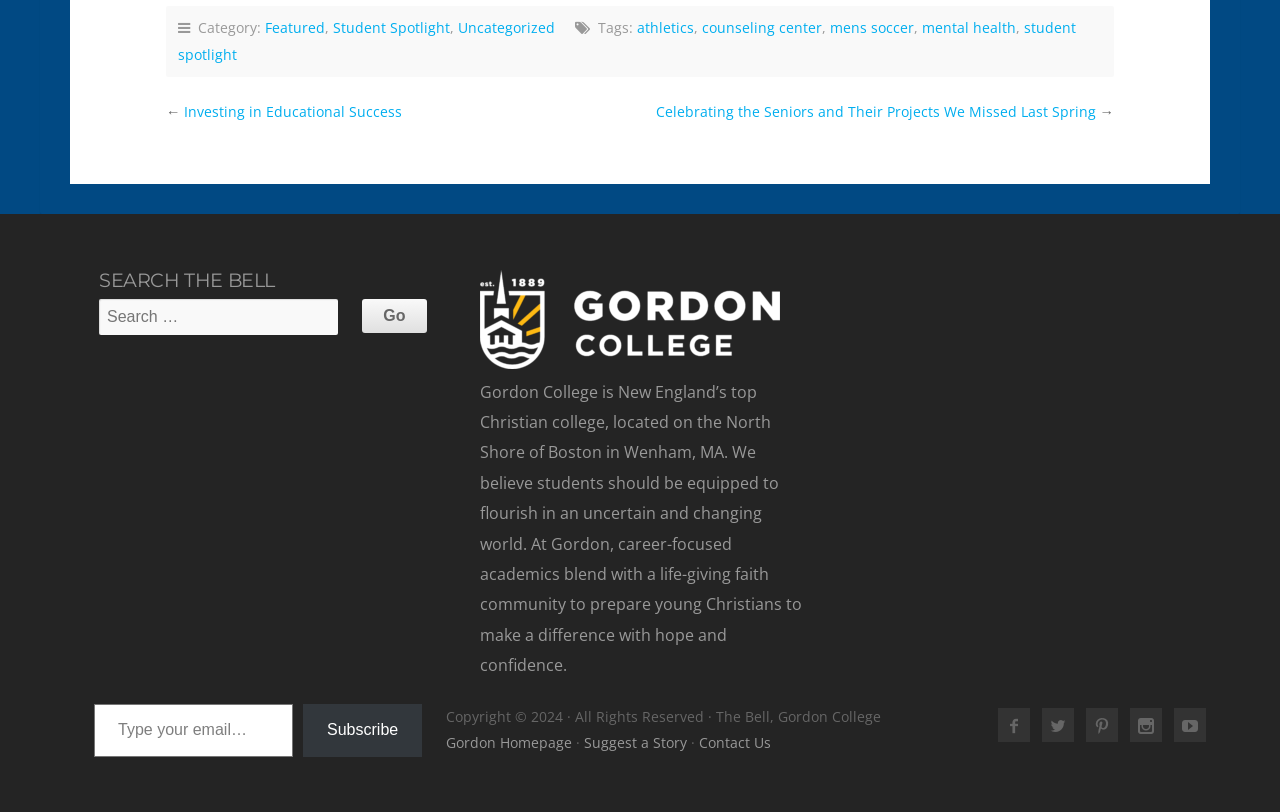What is the copyright information?
Based on the screenshot, provide a one-word or short-phrase response.

Copyright 2024 The Bell, Gordon College